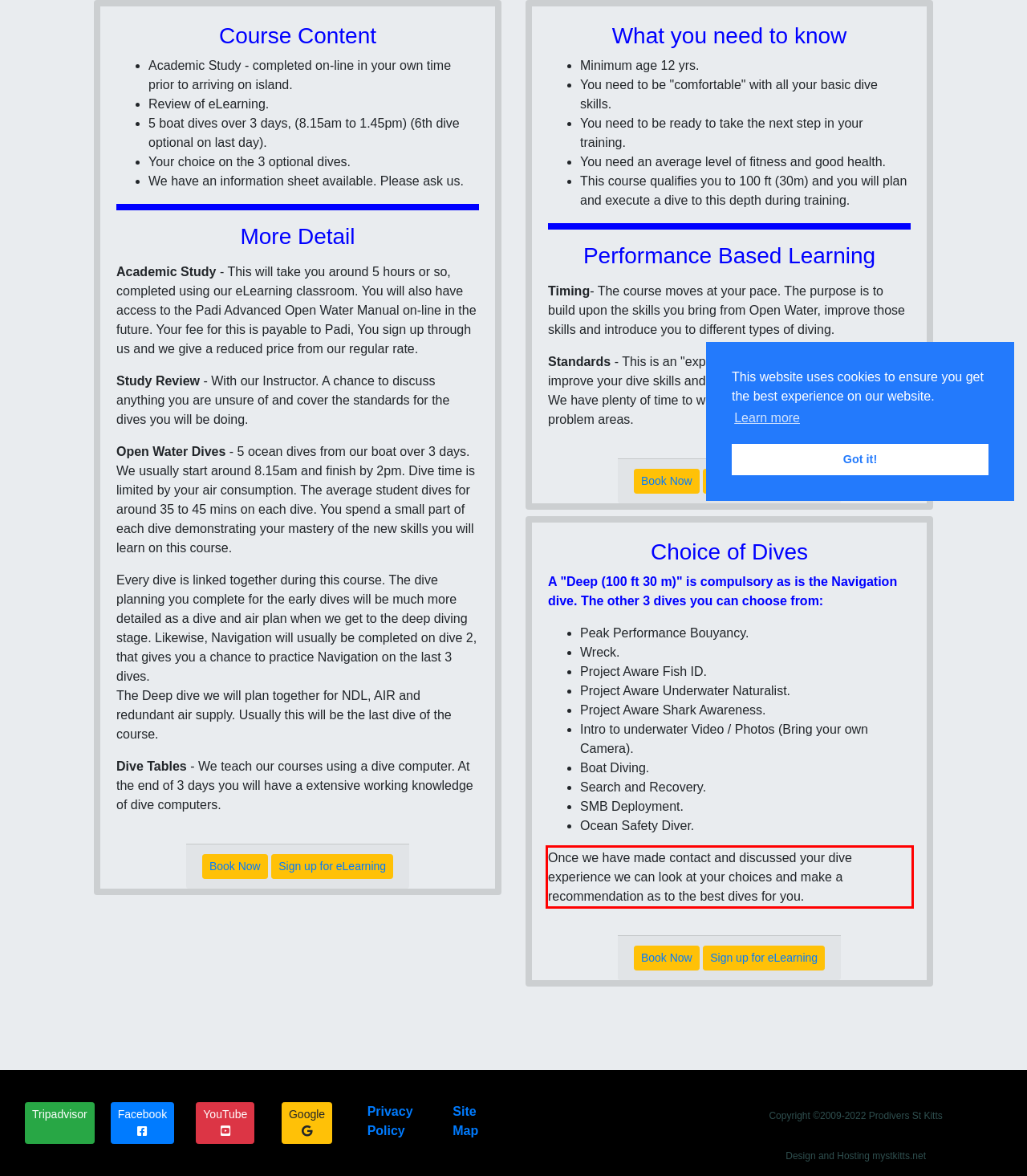Given a screenshot of a webpage, locate the red bounding box and extract the text it encloses.

Once we have made contact and discussed your dive experience we can look at your choices and make a recommendation as to the best dives for you.